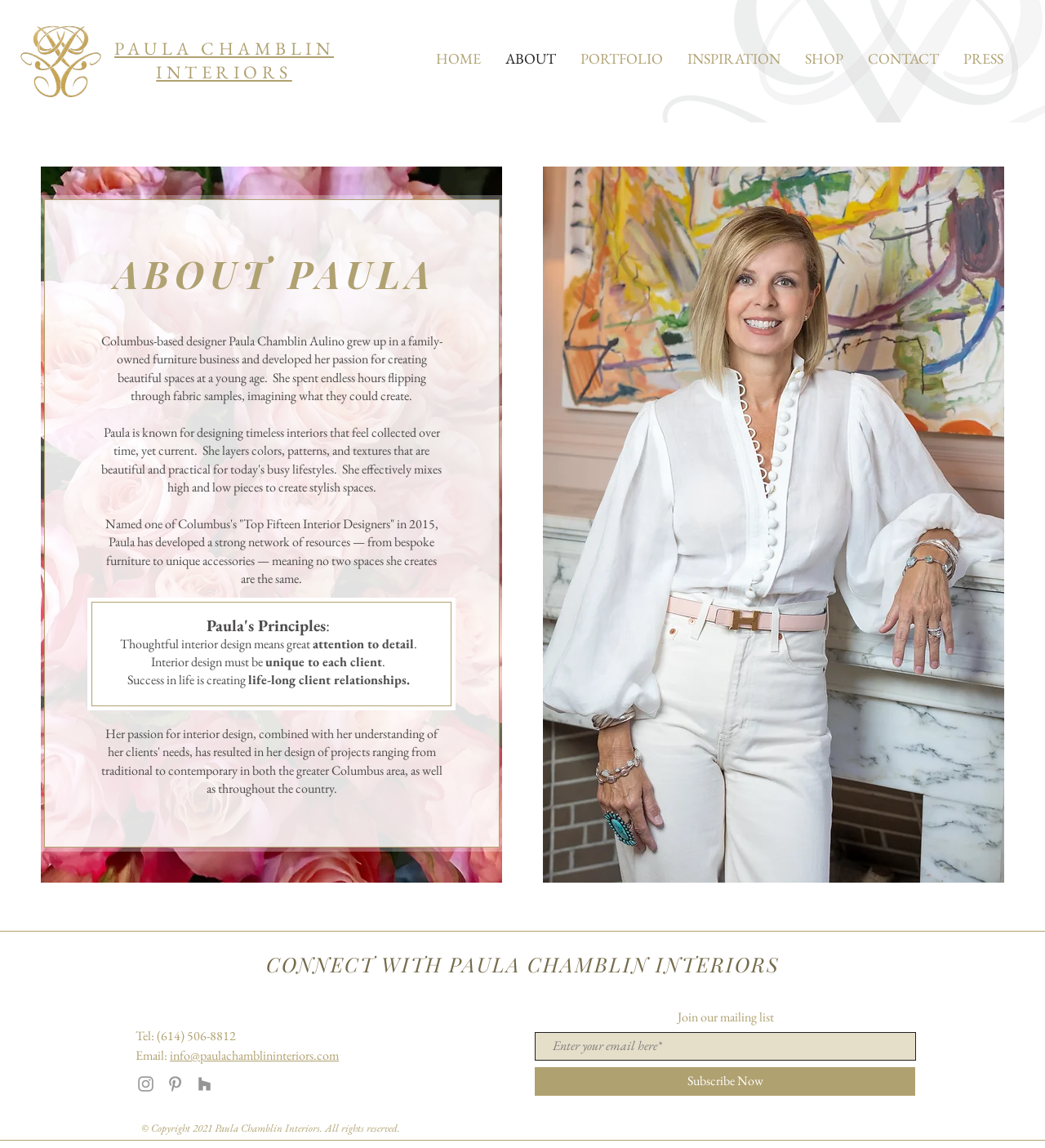Can you find the bounding box coordinates of the area I should click to execute the following instruction: "Click the ABOUT link"?

[0.472, 0.024, 0.544, 0.078]